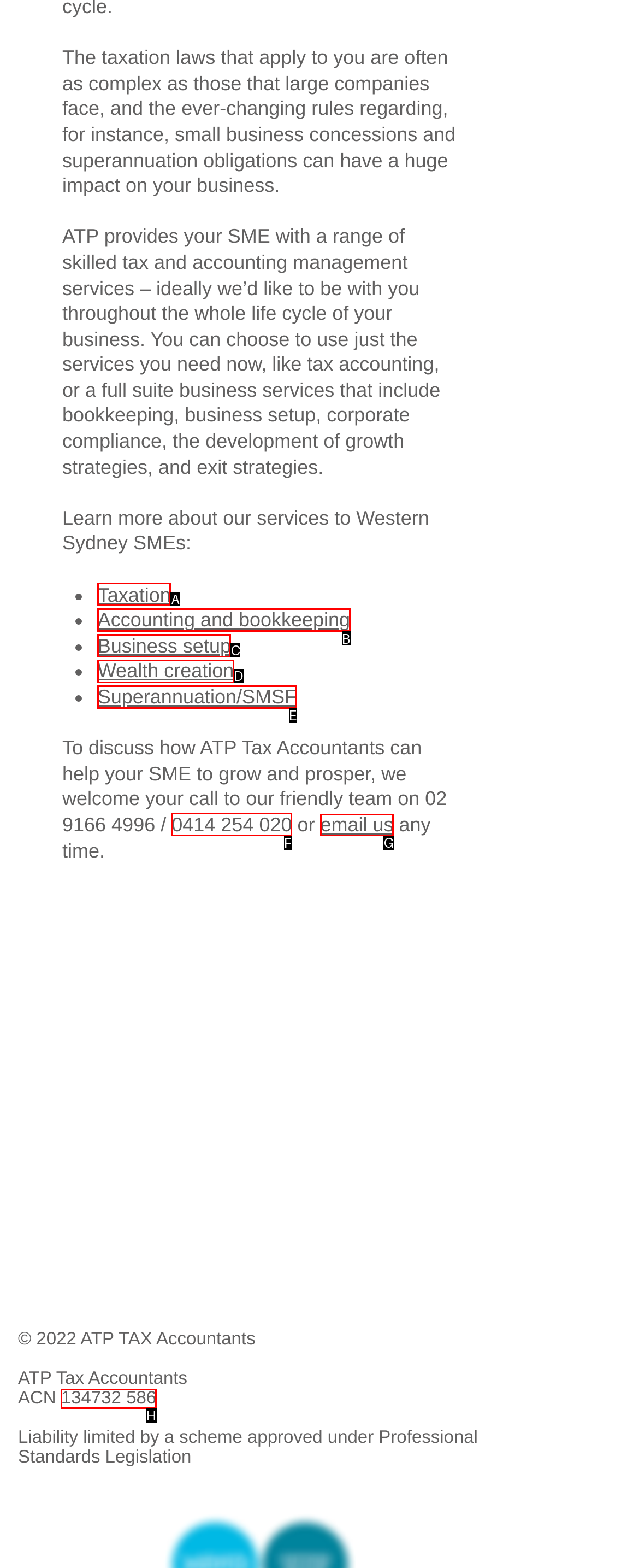Determine which HTML element to click to execute the following task: Email ATP Tax Accountants Answer with the letter of the selected option.

G